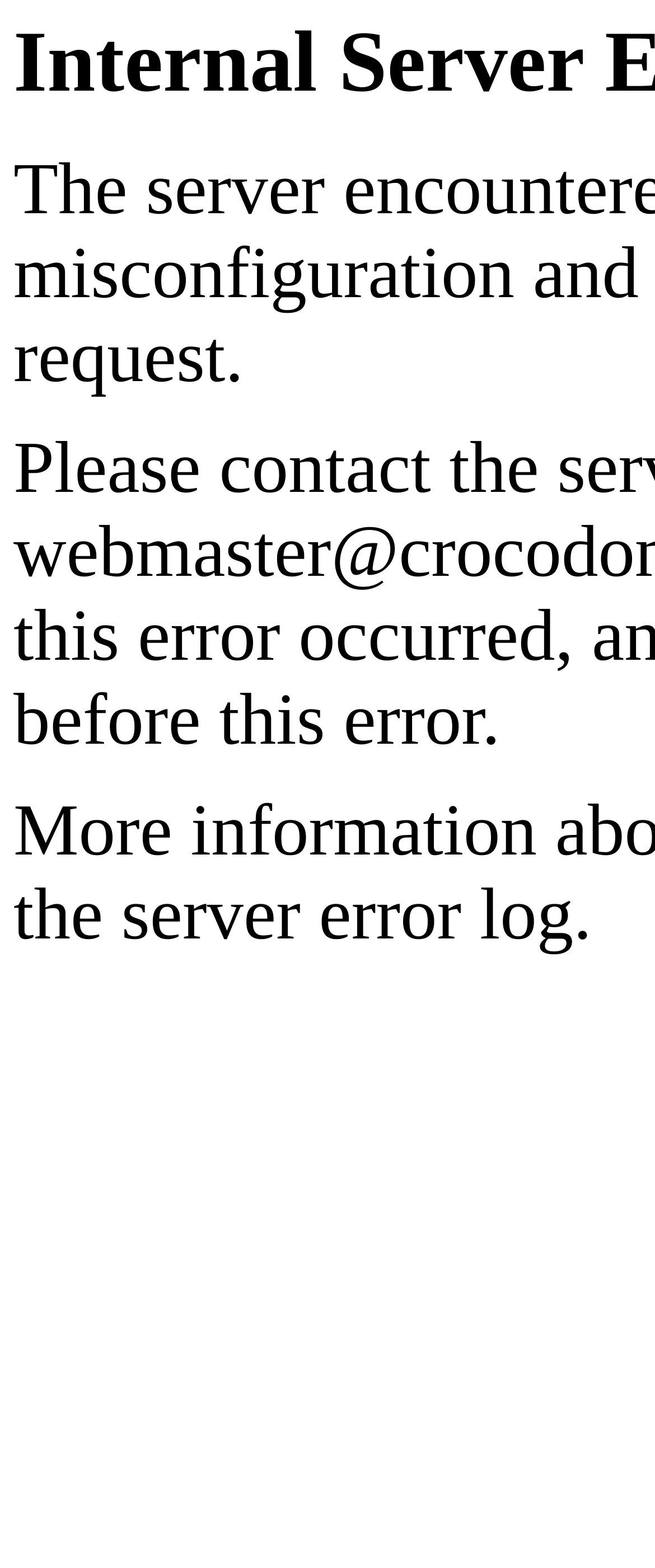Determine the webpage's heading and output its text content.

Internal Server Error